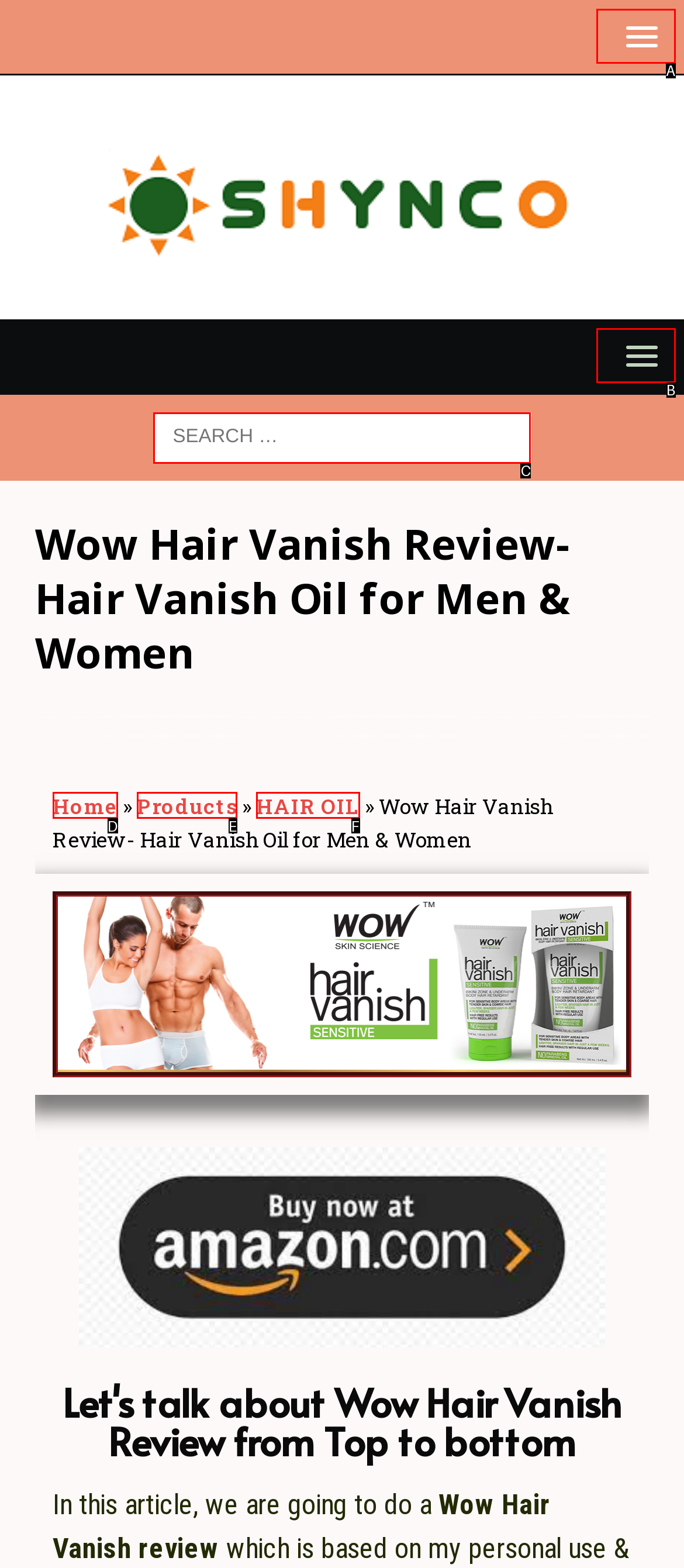Find the UI element described as: MENU
Reply with the letter of the appropriate option.

B